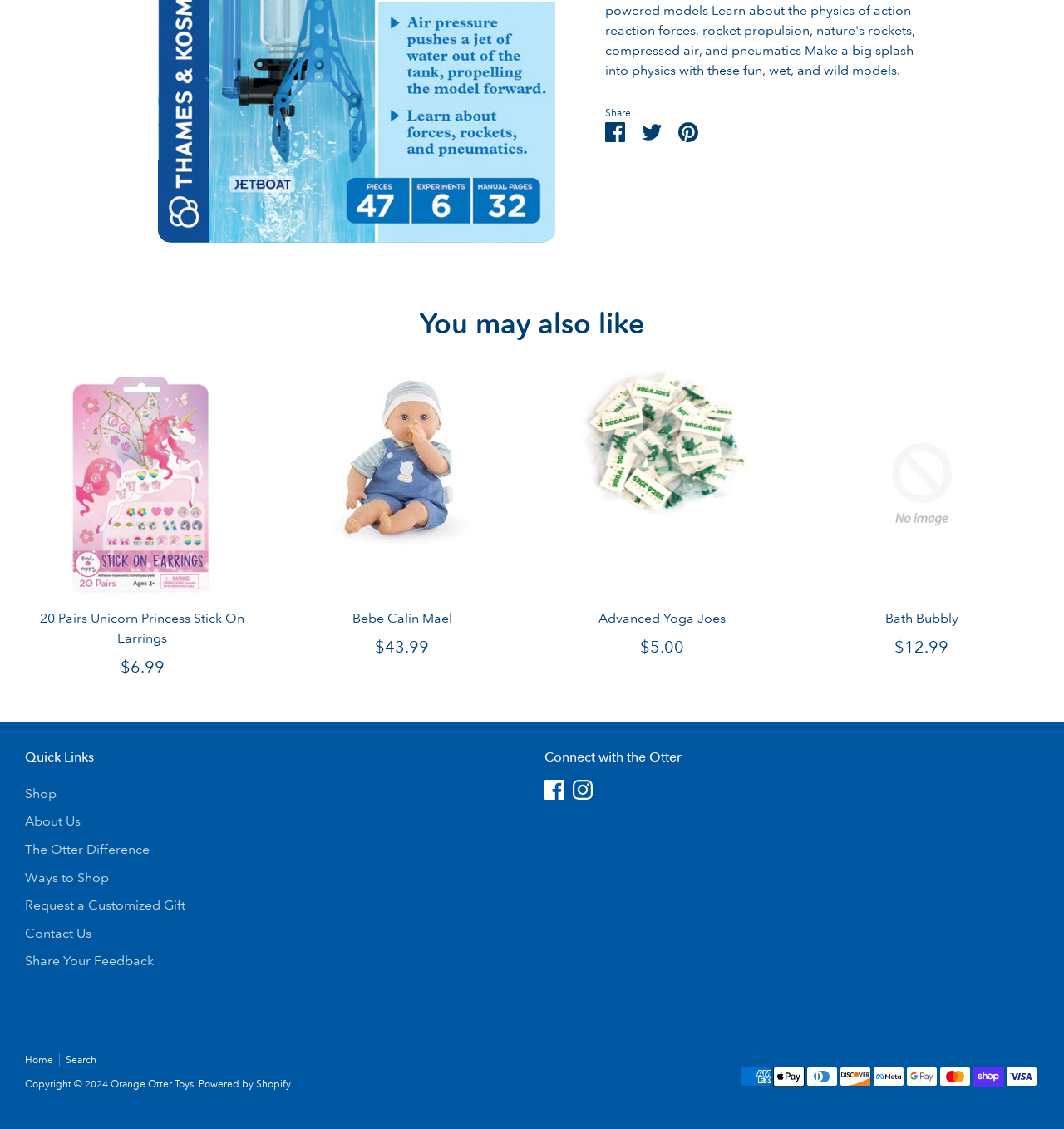Analyze the image and provide a detailed answer to the question: What is the name of the section that contains links to 'Shop', 'About Us', and 'The Otter Difference'?

The section that contains links to 'Shop', 'About Us', and 'The Otter Difference' is labeled as 'Quick Links', which can be found in the middle of the page.